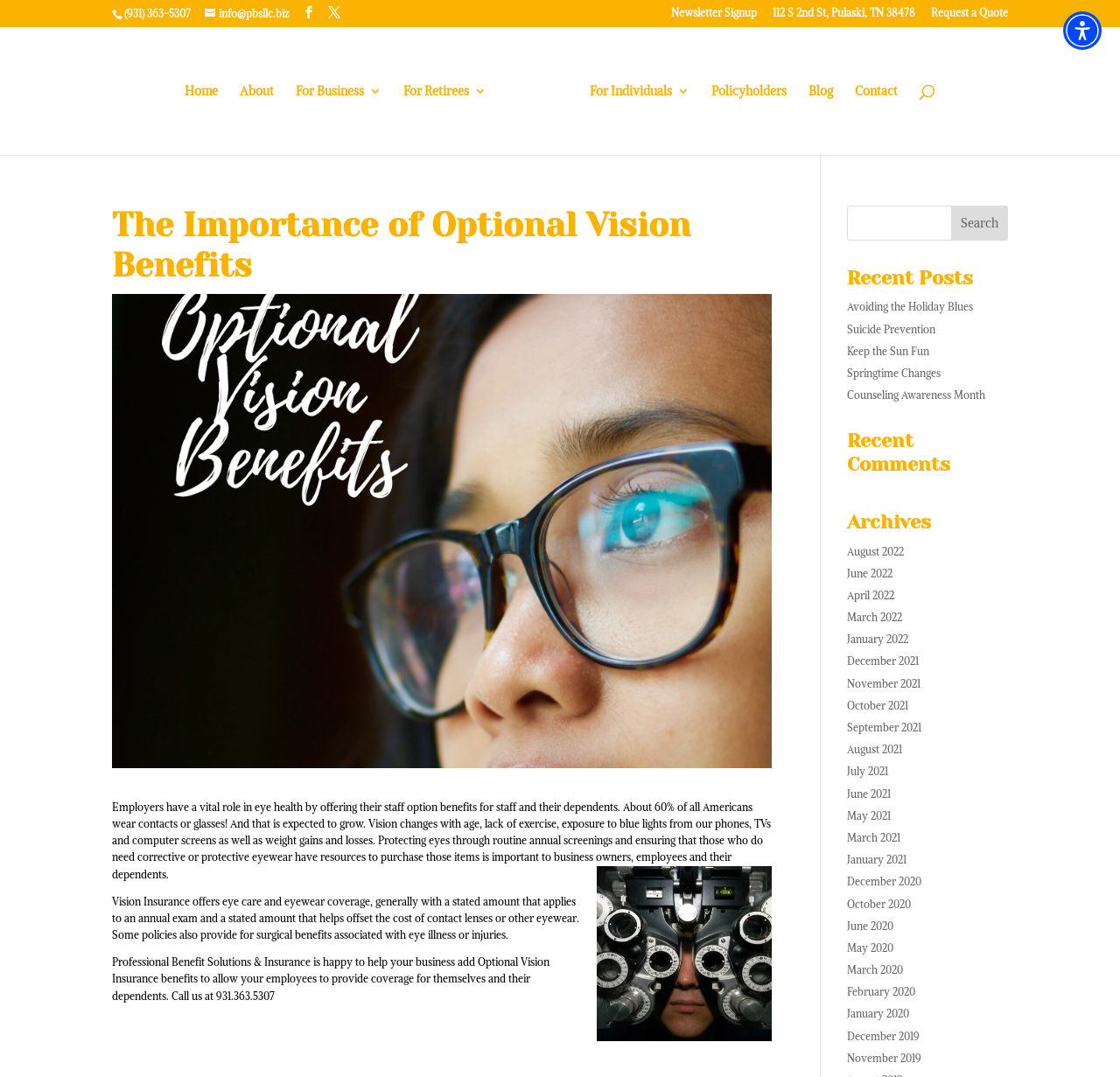Using the provided element description, identify the bounding box coordinates as (top-left x, top-left y, bottom-right x, bottom-right y). Ensure all values are between 0 and 1. Description: Avoiding the Holiday Blues

[0.756, 0.279, 0.869, 0.291]